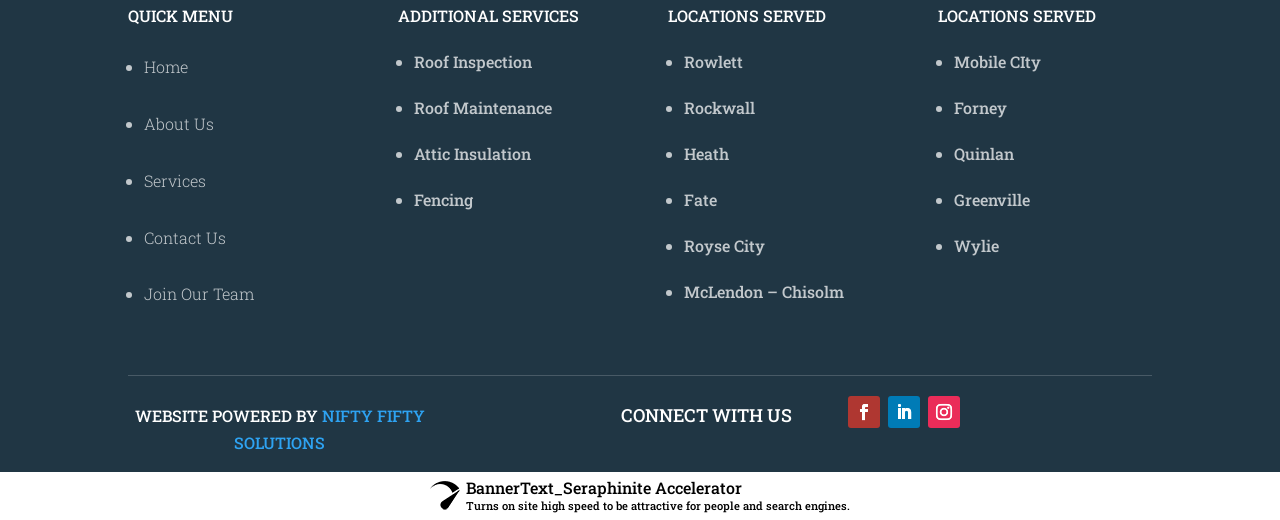Find the bounding box coordinates of the element I should click to carry out the following instruction: "Check Roof Inspection".

[0.323, 0.098, 0.416, 0.139]